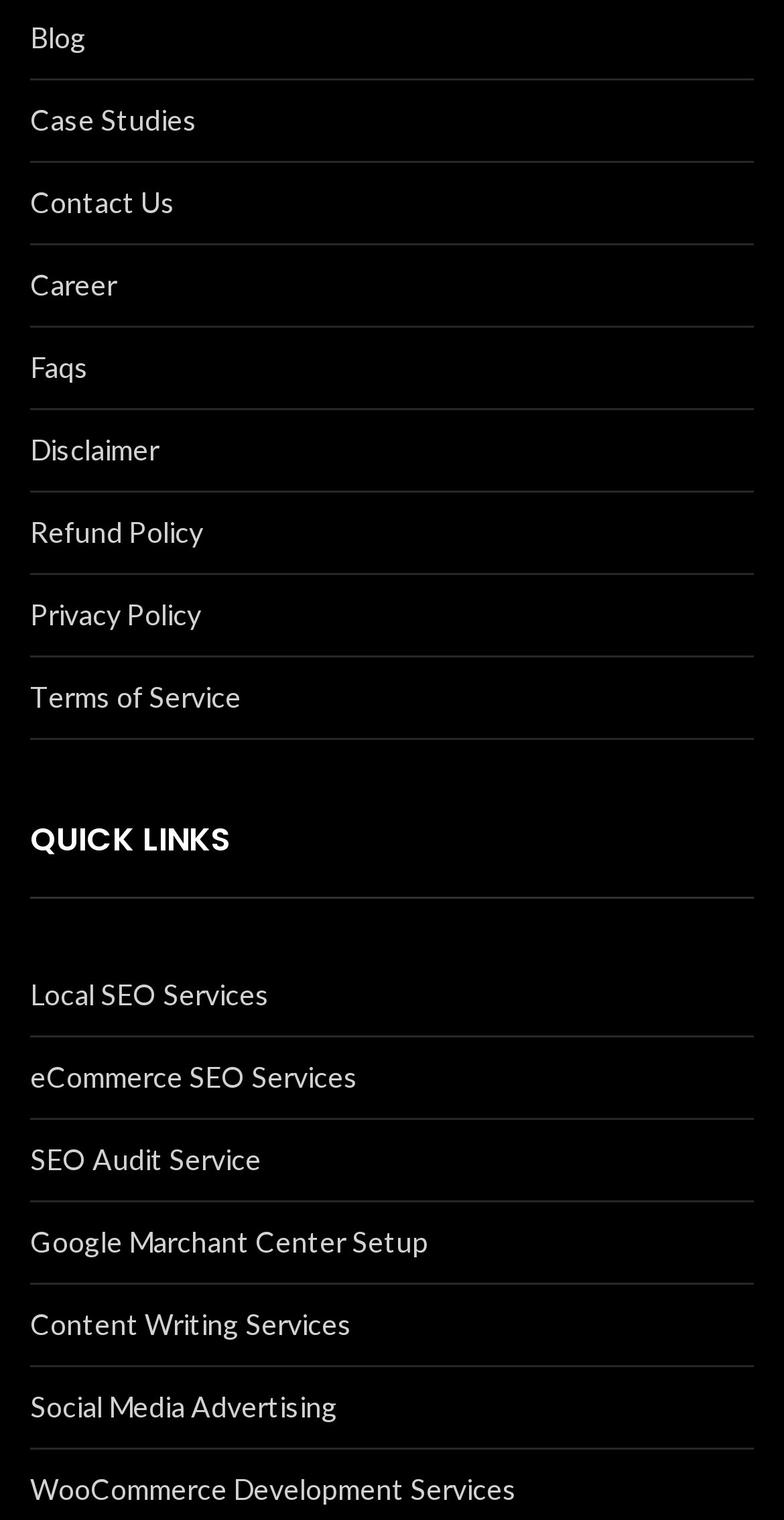How many links are above the QUICK LINKS section?
Make sure to answer the question with a detailed and comprehensive explanation.

I counted the number of links above the 'QUICK LINKS' heading, starting from 'Blog' to 'Terms of Service', and found 9 links.